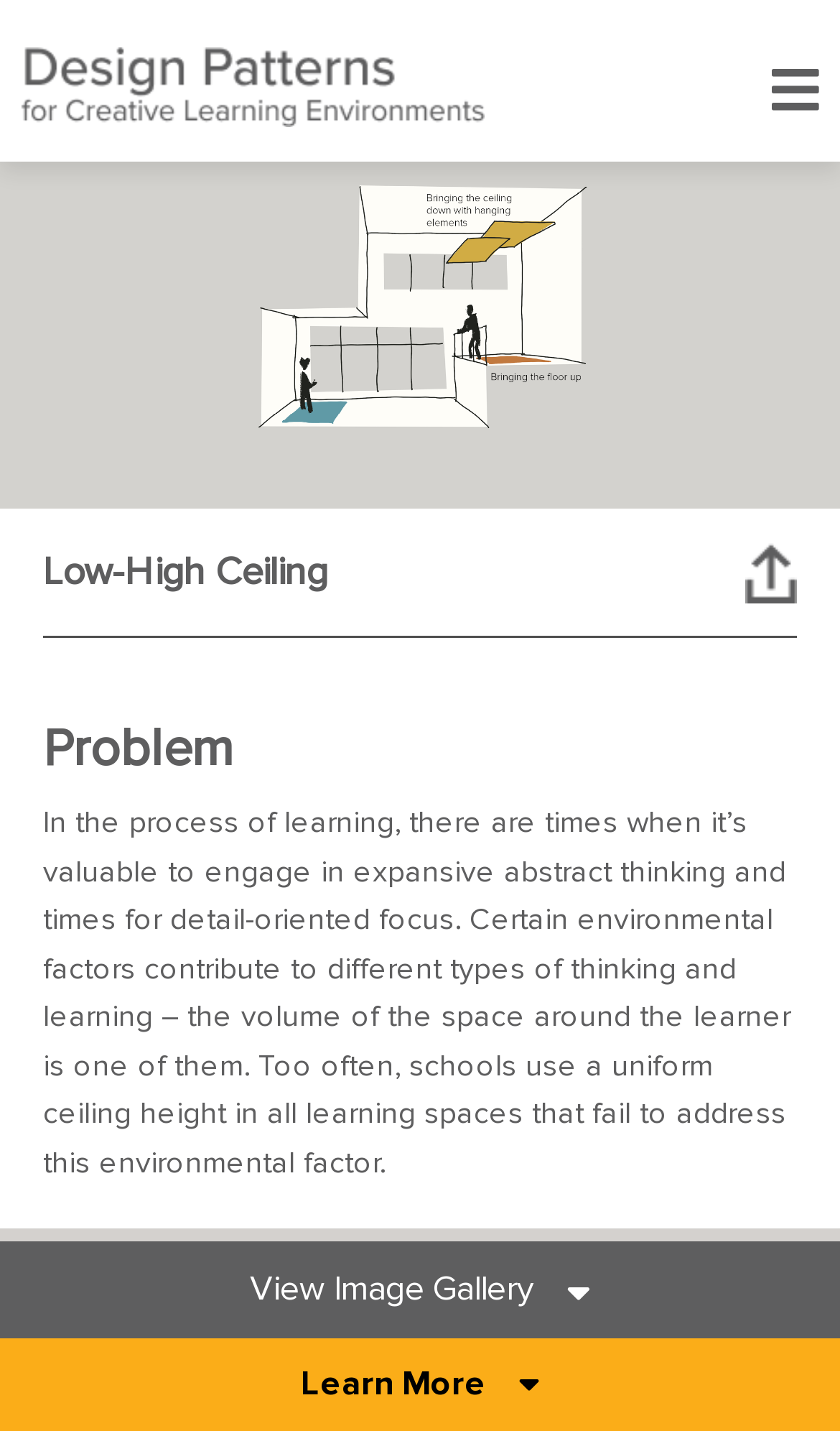What is the navigation purpose of the 'Previous' and 'Next' buttons?
Look at the screenshot and provide an in-depth answer.

The 'Previous' and 'Next' buttons are likely used to navigate through a series of content related to the 'Low-High Ceiling' topic. The 'Previous' button is disabled, suggesting that the user is currently on the first page, and the 'Next' button is enabled, allowing the user to proceed to the next page.